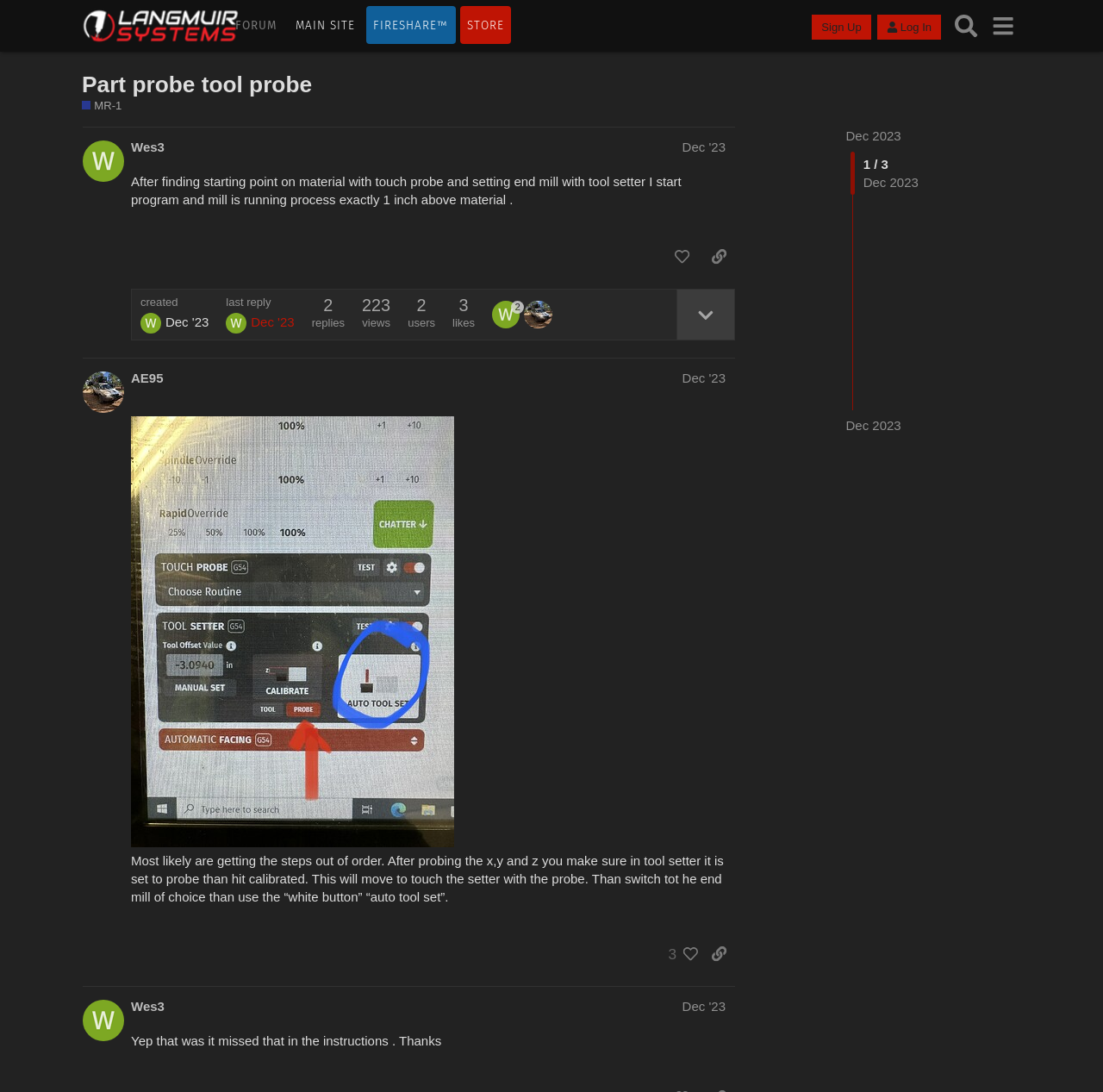Please provide a comprehensive answer to the question based on the screenshot: What is the name of the CNC Gantry Mill forum?

I looked at the heading 'Part probe tool probe' and found the link 'MR-1' which is the name of the CNC Gantry Mill forum.